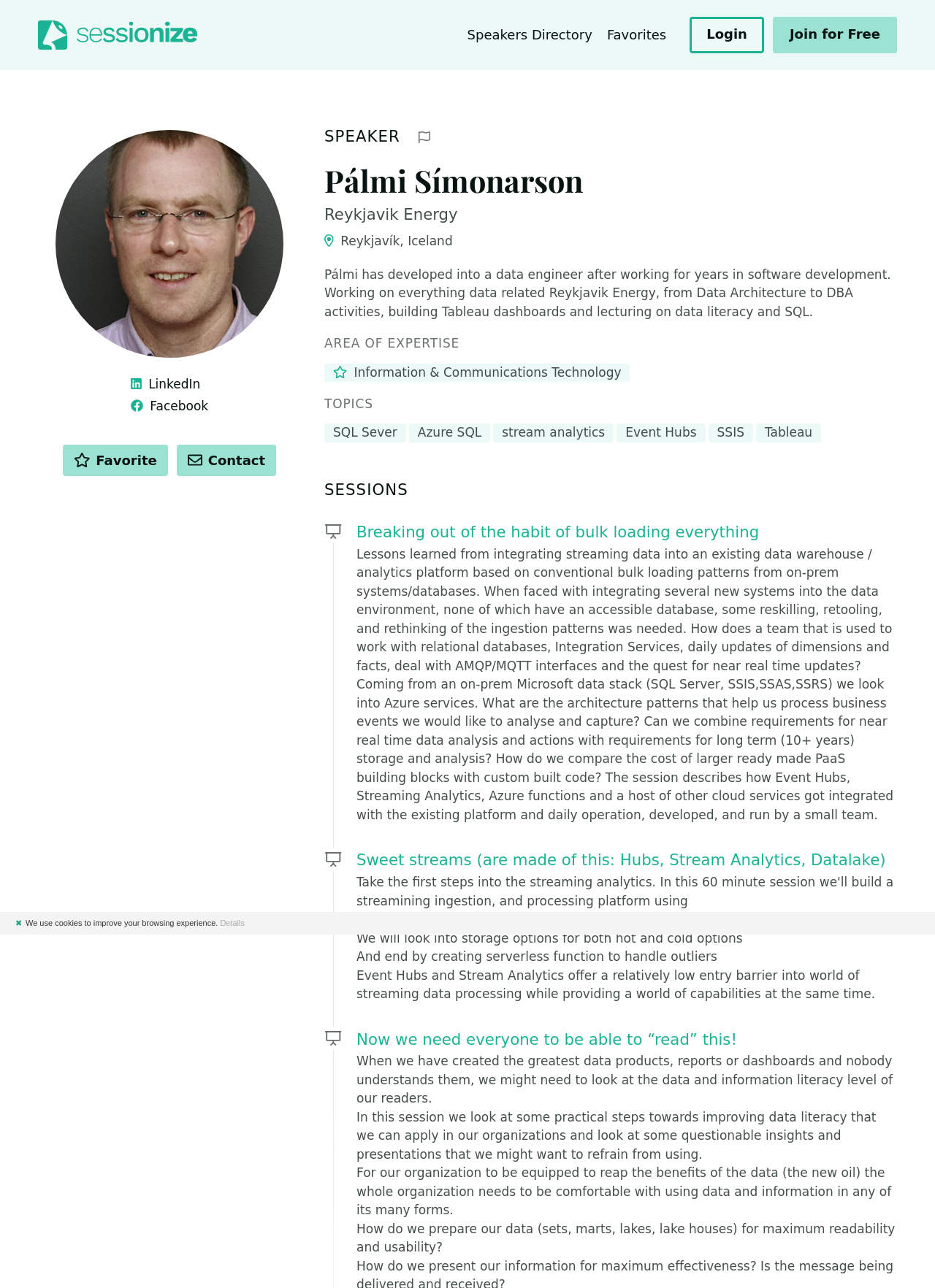What is the title of one of Pálmi Símonarson's sessions?
Look at the screenshot and give a one-word or phrase answer.

Breaking out of the habit of bulk loading everything